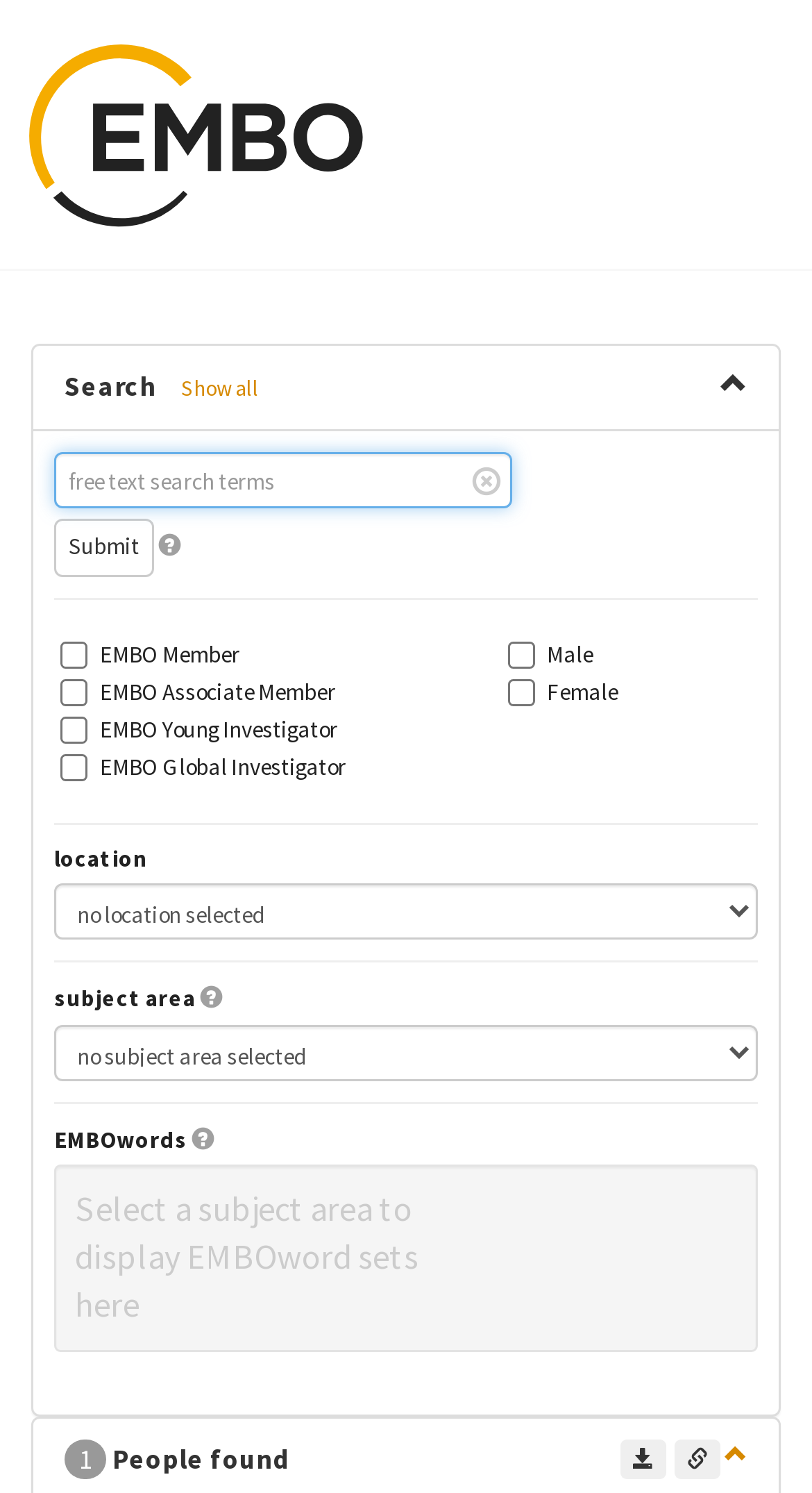What is the purpose of the checkboxes?
Answer the question with a thorough and detailed explanation.

The checkboxes, such as 'EMBO Member', 'EMBO Associate Member', 'Male', and 'Female', serve as filtering options to narrow down the search results based on specific criteria. Users can select one or more of these options to refine their search.